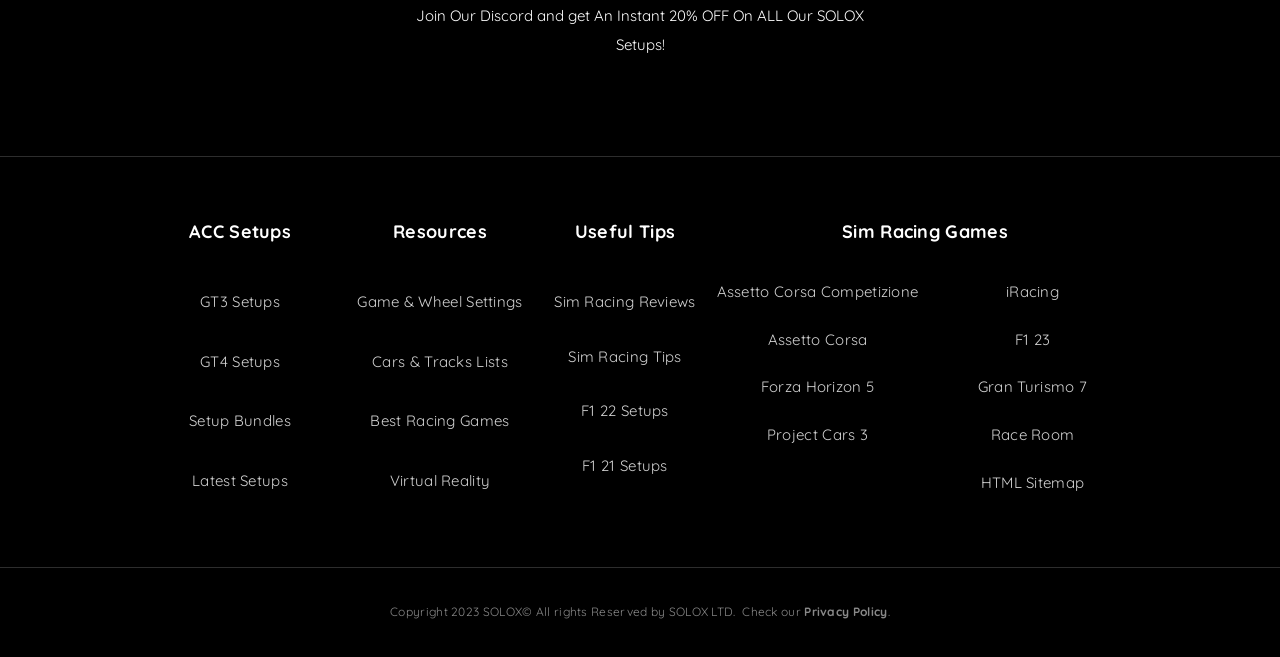Locate the bounding box coordinates of the element's region that should be clicked to carry out the following instruction: "View GT3 Setups". The coordinates need to be four float numbers between 0 and 1, i.e., [left, top, right, bottom].

[0.109, 0.437, 0.266, 0.482]